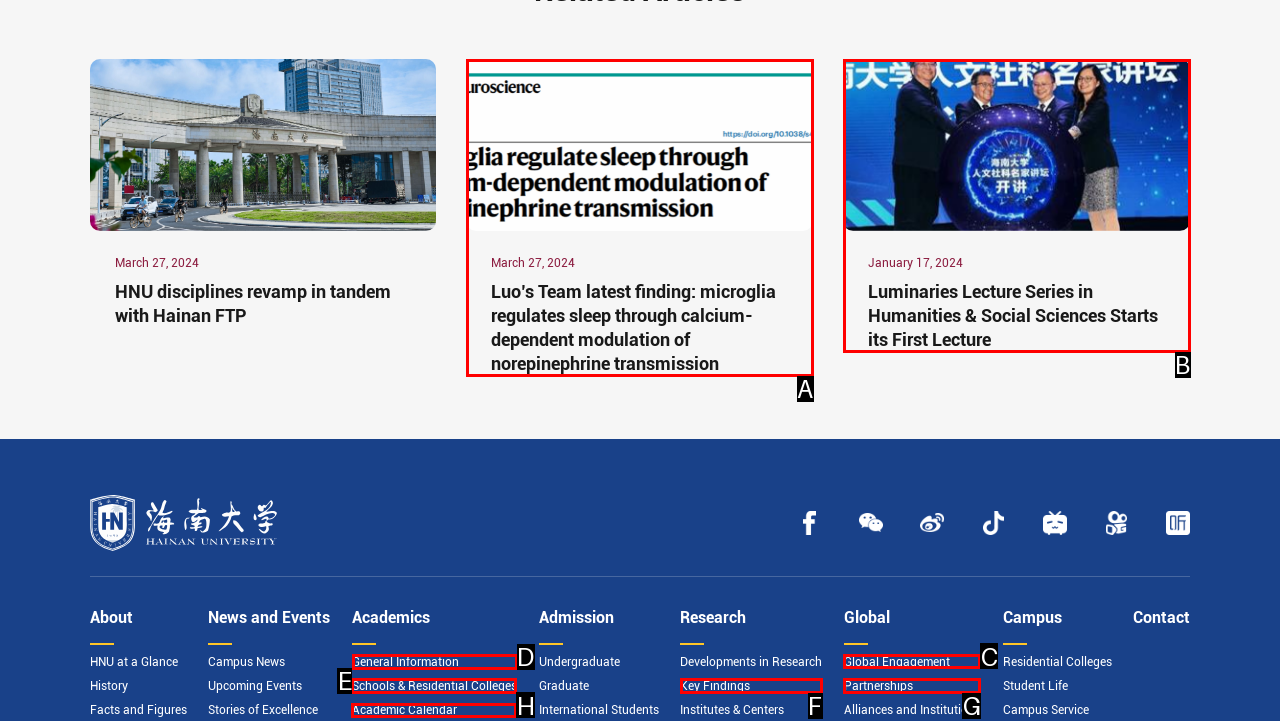Select the letter associated with the UI element you need to click to perform the following action: learn about General Information
Reply with the correct letter from the options provided.

D